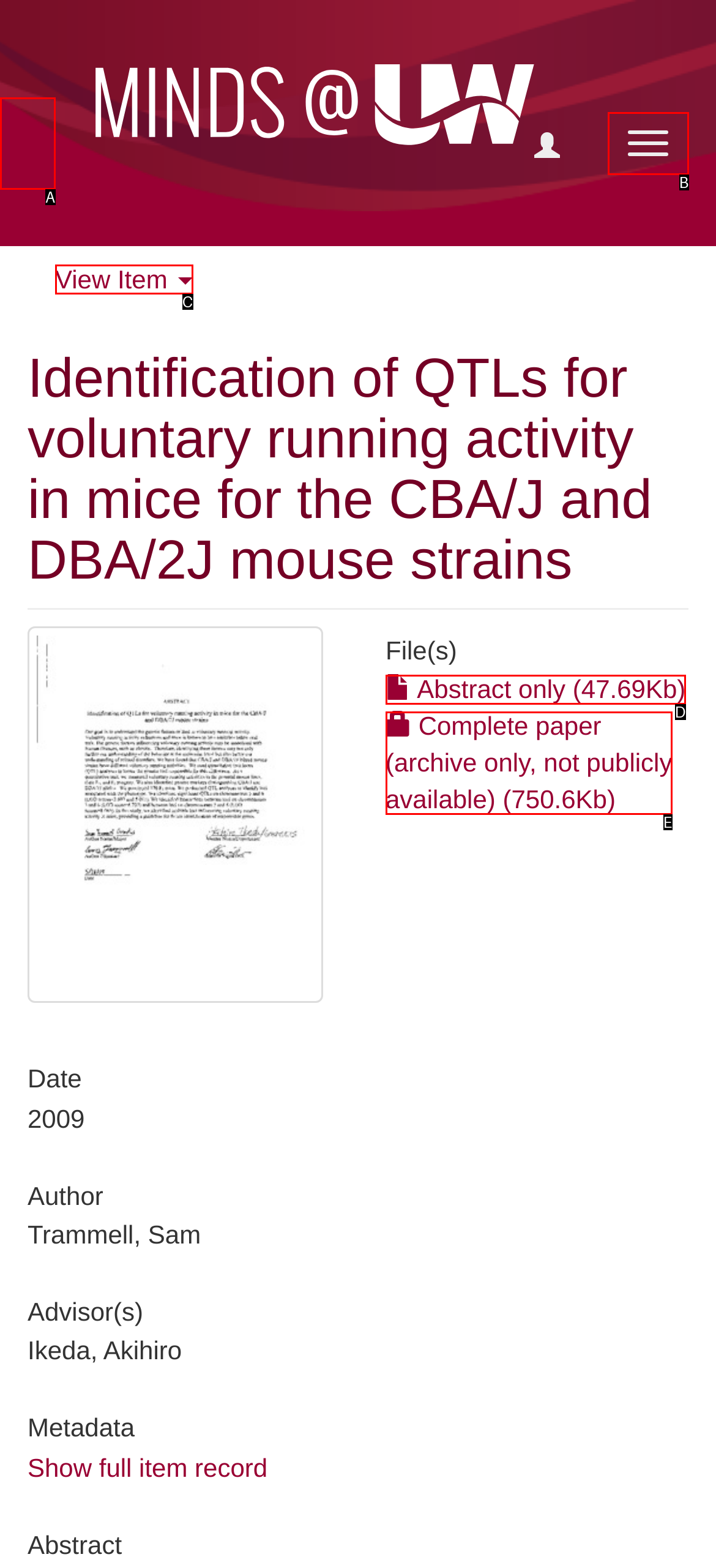Match the description: parent_node: Toggle navigation to one of the options shown. Reply with the letter of the best match.

A